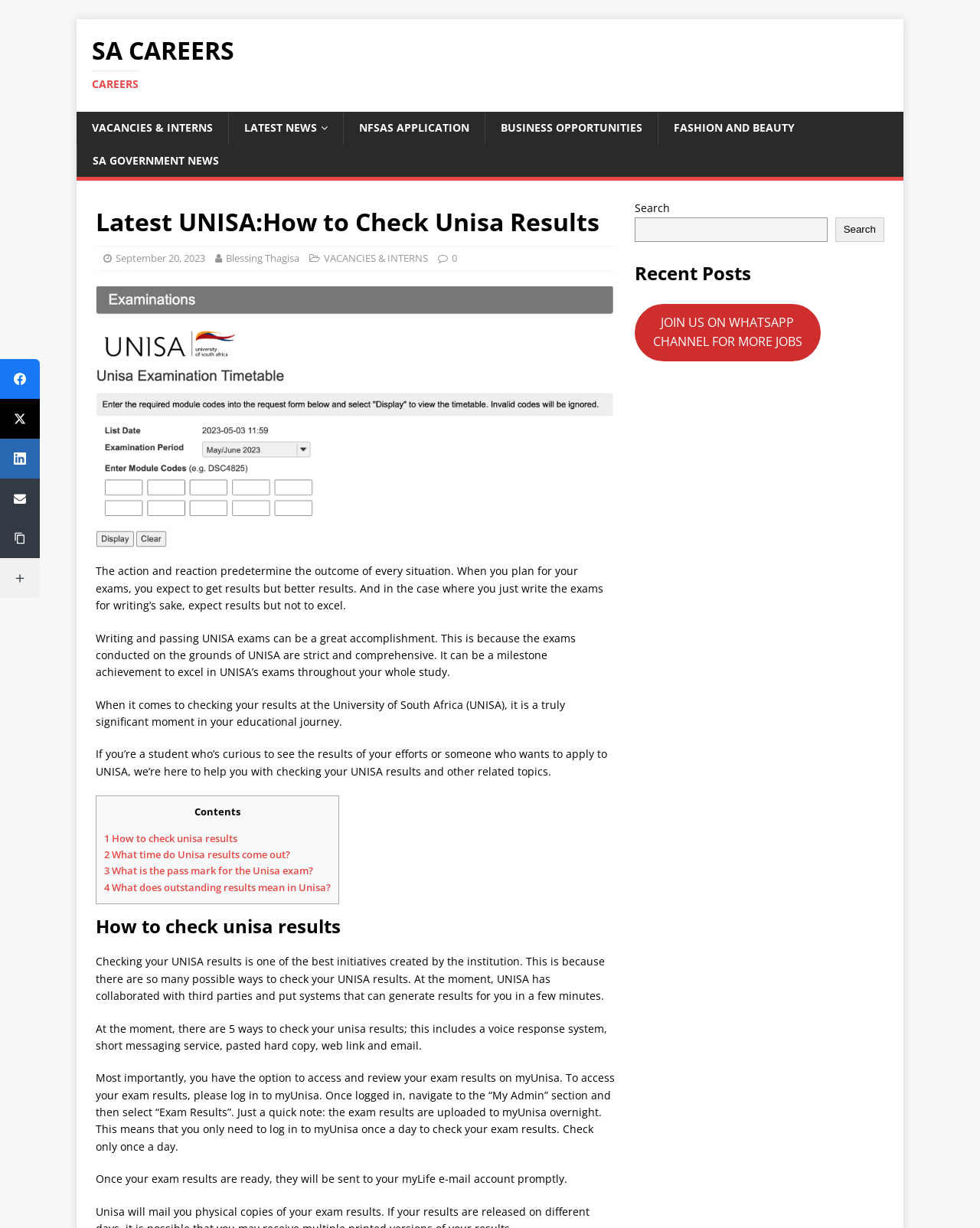Offer an in-depth caption of the entire webpage.

This webpage is about checking UNISA results, with a focus on providing guidance and information to students. At the top, there is a navigation menu with links to various sections, including "SA CAREERS", "VACANCIES & INTERNS", "LATEST NEWS", and more. Below the navigation menu, there is a header section with a title "Latest UNISA: How to Check Unisa Results" and a subheading "SA Careers". 

To the right of the header section, there is an image related to UNISA results. Below the image, there is a block of text that discusses the importance of planning and preparation for exams, and how checking results can be a significant moment in a student's educational journey.

The main content of the webpage is divided into sections, with headings and subheadings that provide a clear structure. The first section explains how to check UNISA results, highlighting the various methods available, including a voice response system, short messaging service, and web link. The section also provides instructions on how to access exam results on myUnisa.

The webpage also features a search bar on the right-hand side, allowing users to search for specific topics or keywords. Below the search bar, there is a section titled "Recent Posts" with a link to join a WhatsApp channel for more job opportunities.

At the bottom of the webpage, there are social media links to Facebook, Twitter, LinkedIn, and Email, as well as a "Copy Link" button and a "More Networks" option. There is also a small image on the bottom left corner of the page.